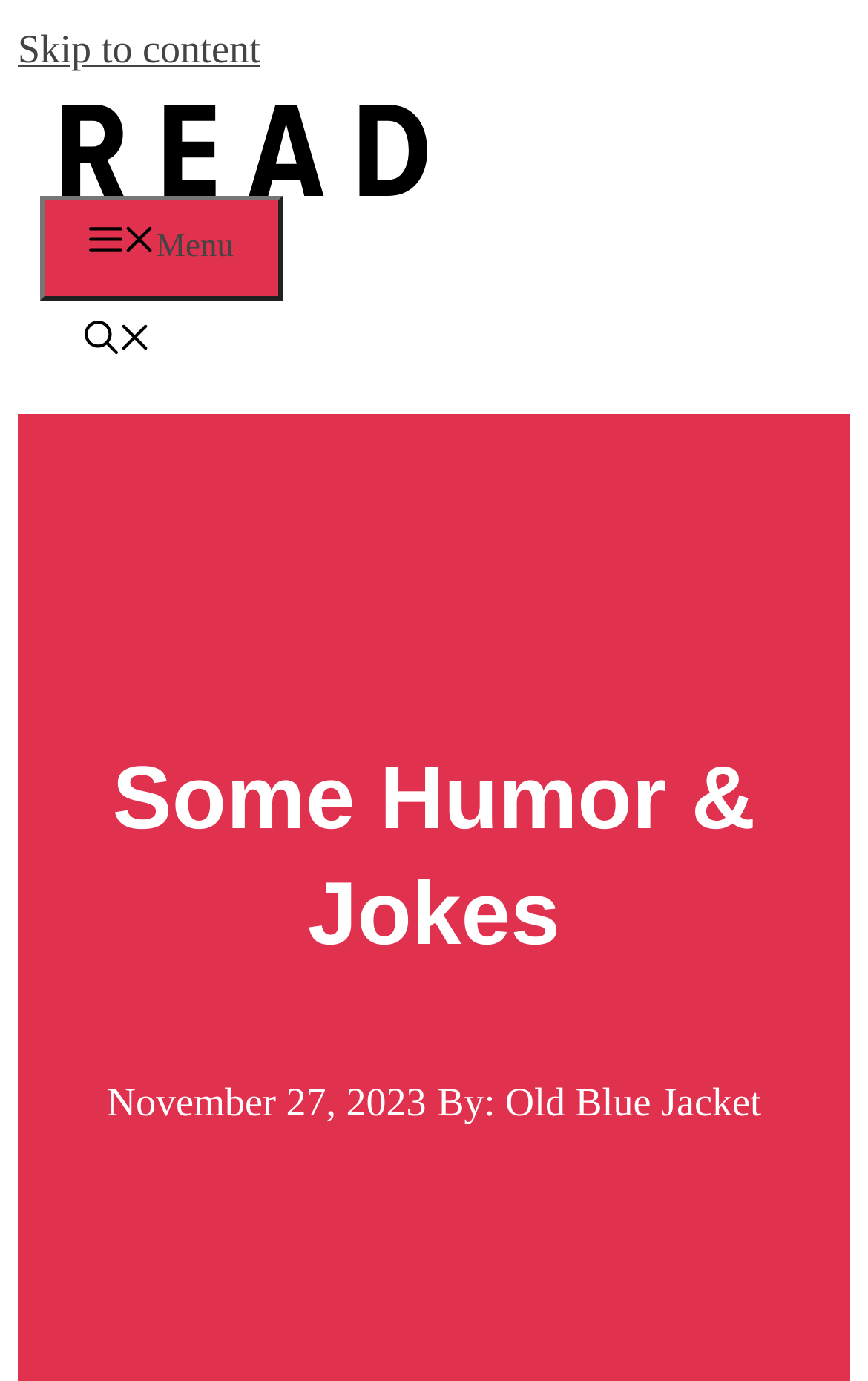Answer with a single word or phrase: 
What is the date of the latest article?

November 27, 2023